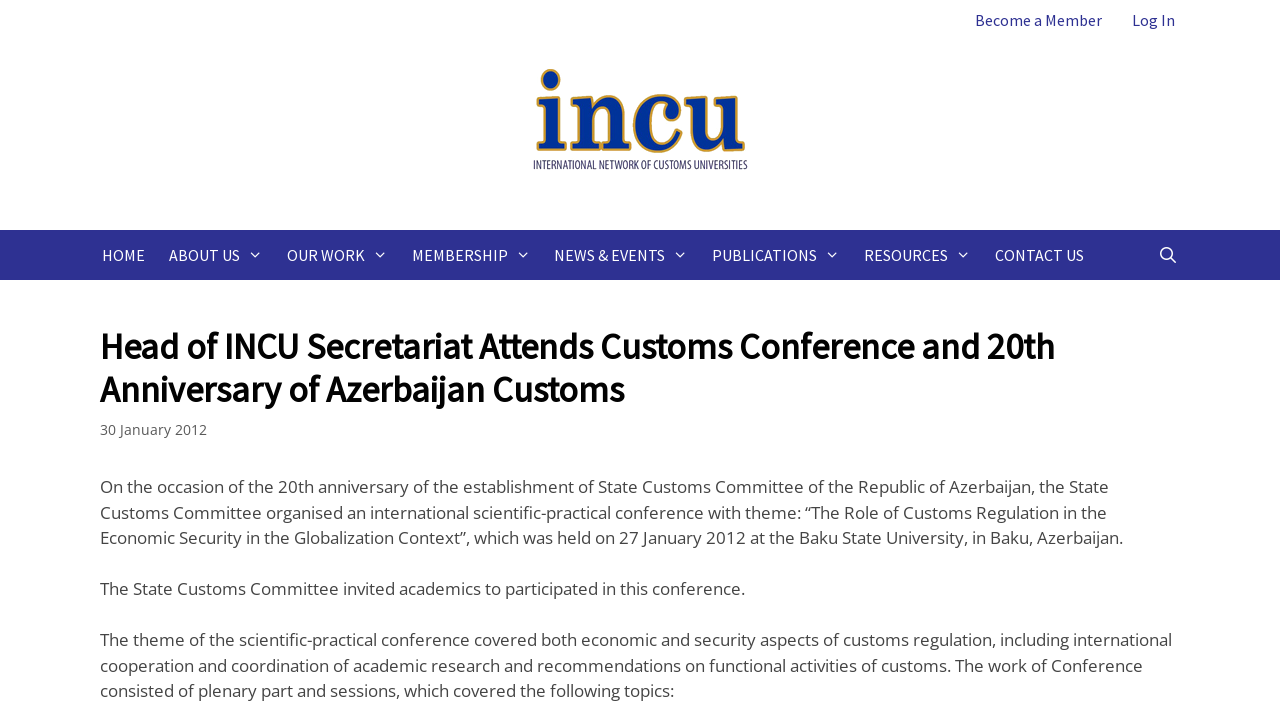Offer an in-depth caption of the entire webpage.

The webpage is about an event attended by the Head of INCU Secretariat, specifically a Customs Conference and the 20th Anniversary of Azerbaijan Customs. 

At the top of the page, there are two links, "Become a Member" and "Log In", positioned side by side, taking up about a quarter of the page width. Below them, there is a banner with a link to "INCU" and an image of the INCU logo. 

To the left of the banner, there is a primary navigation menu with eight links: "HOME", "ABOUT US", "OUR WORK", "MEMBERSHIP", "NEWS & EVENTS", "PUBLICATIONS", "RESOURCES", and "CONTACT US". Each link has an icon next to it. 

On the right side of the navigation menu, there is a search bar link labeled "Open Search Bar". 

The main content of the page is divided into sections. The first section has a heading that matches the title of the webpage, followed by a timestamp "30 January 2012". 

Below the timestamp, there are three paragraphs of text. The first paragraph describes an international scientific-practical conference organized by the State Customs Committee of the Republic of Azerbaijan. The second paragraph mentions the invitation of academics to participate in the conference. The third paragraph explains the theme of the conference, which covers economic and security aspects of customs regulation, including international cooperation and coordination of academic research.